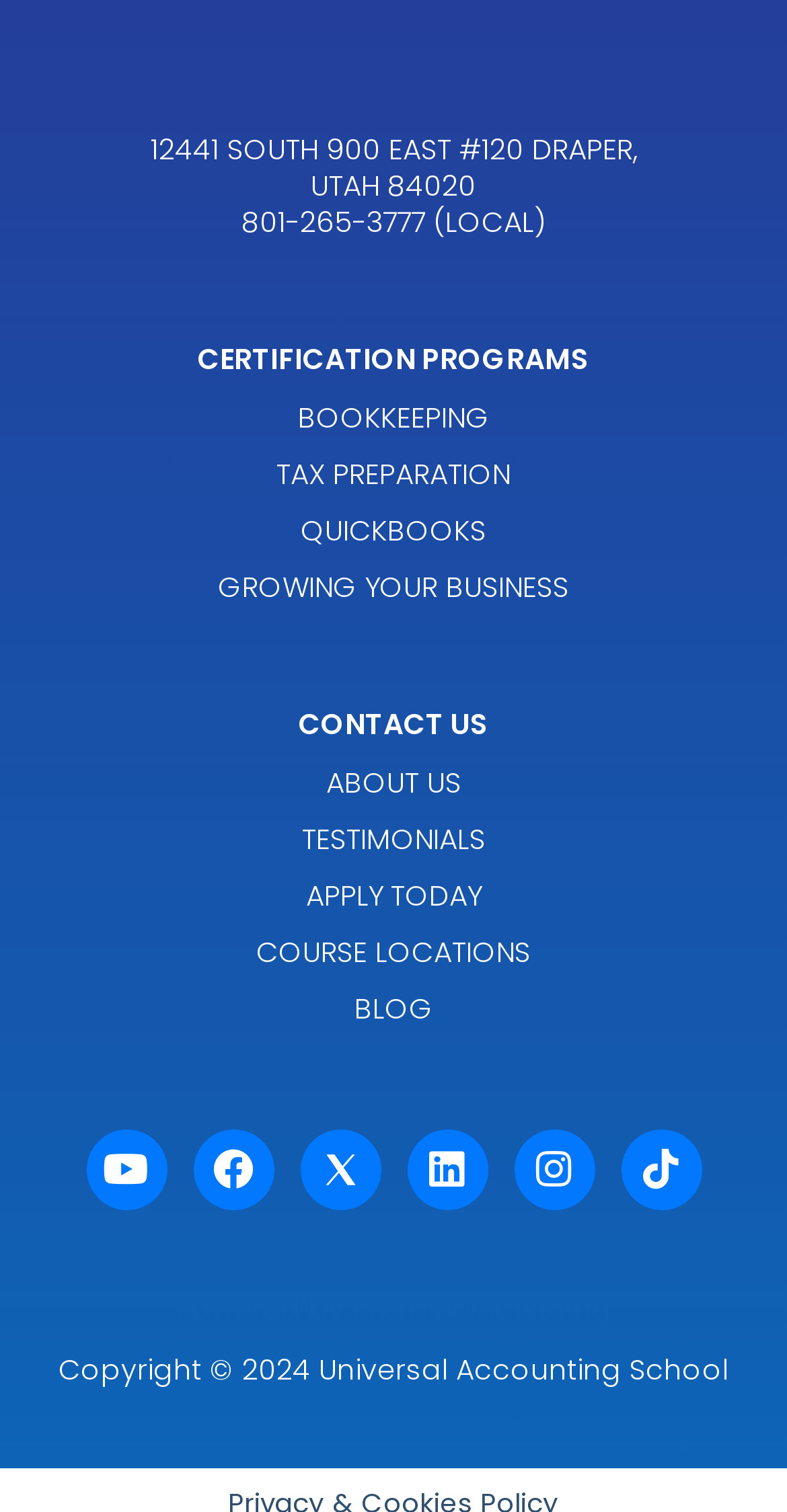Please locate the bounding box coordinates of the element that should be clicked to complete the given instruction: "Contact us".

[0.379, 0.466, 0.621, 0.493]